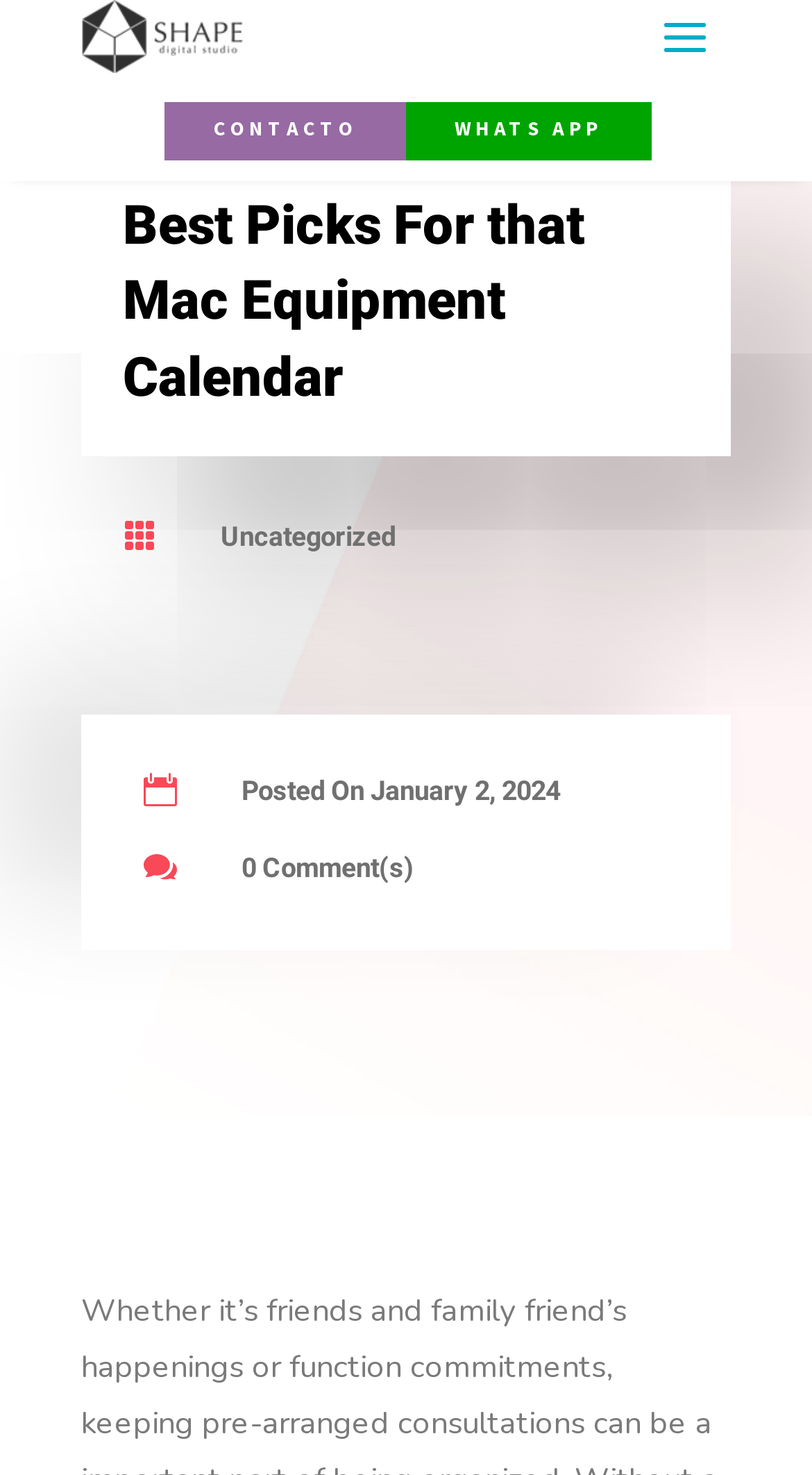How many comments are there on this article?
Make sure to answer the question with a detailed and comprehensive explanation.

I found the answer by looking at the heading '0 Comment(s)' which is located below the posted date 'Posted On January 2, 2024'.